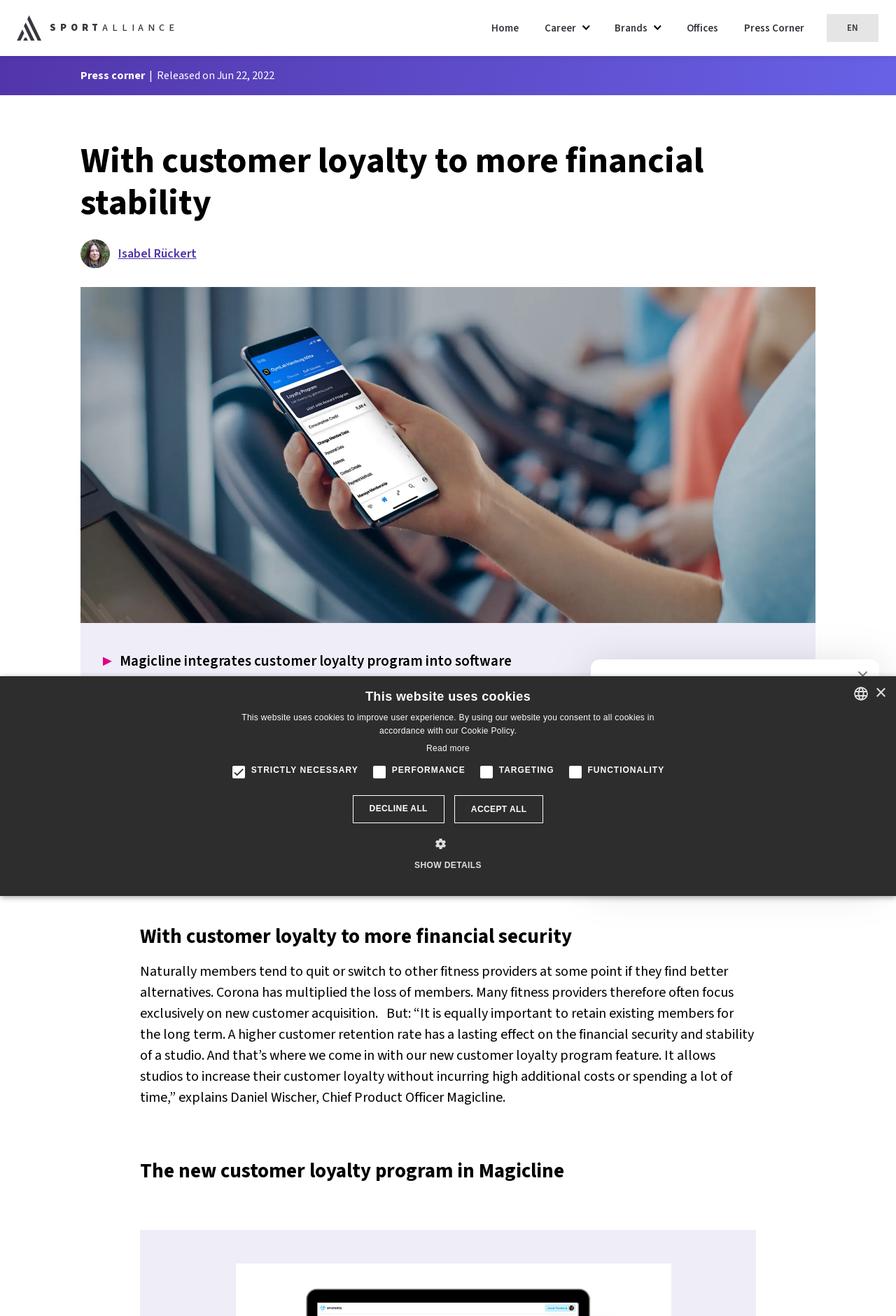Highlight the bounding box coordinates of the element you need to click to perform the following instruction: "Read more about the customer loyalty program."

[0.156, 0.702, 0.741, 0.722]